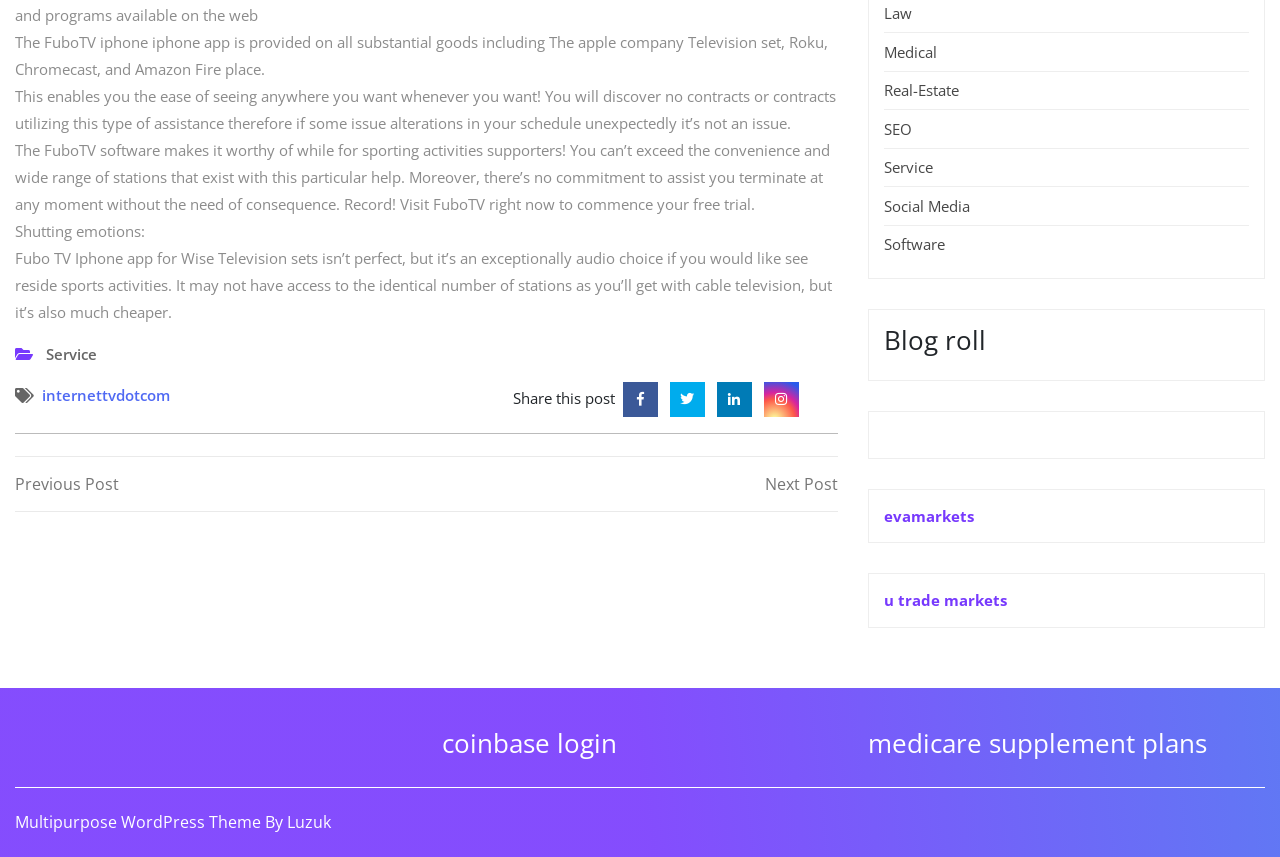Please specify the bounding box coordinates of the clickable region to carry out the following instruction: "Follow on Facebook". The coordinates should be four float numbers between 0 and 1, in the format [left, top, right, bottom].

None